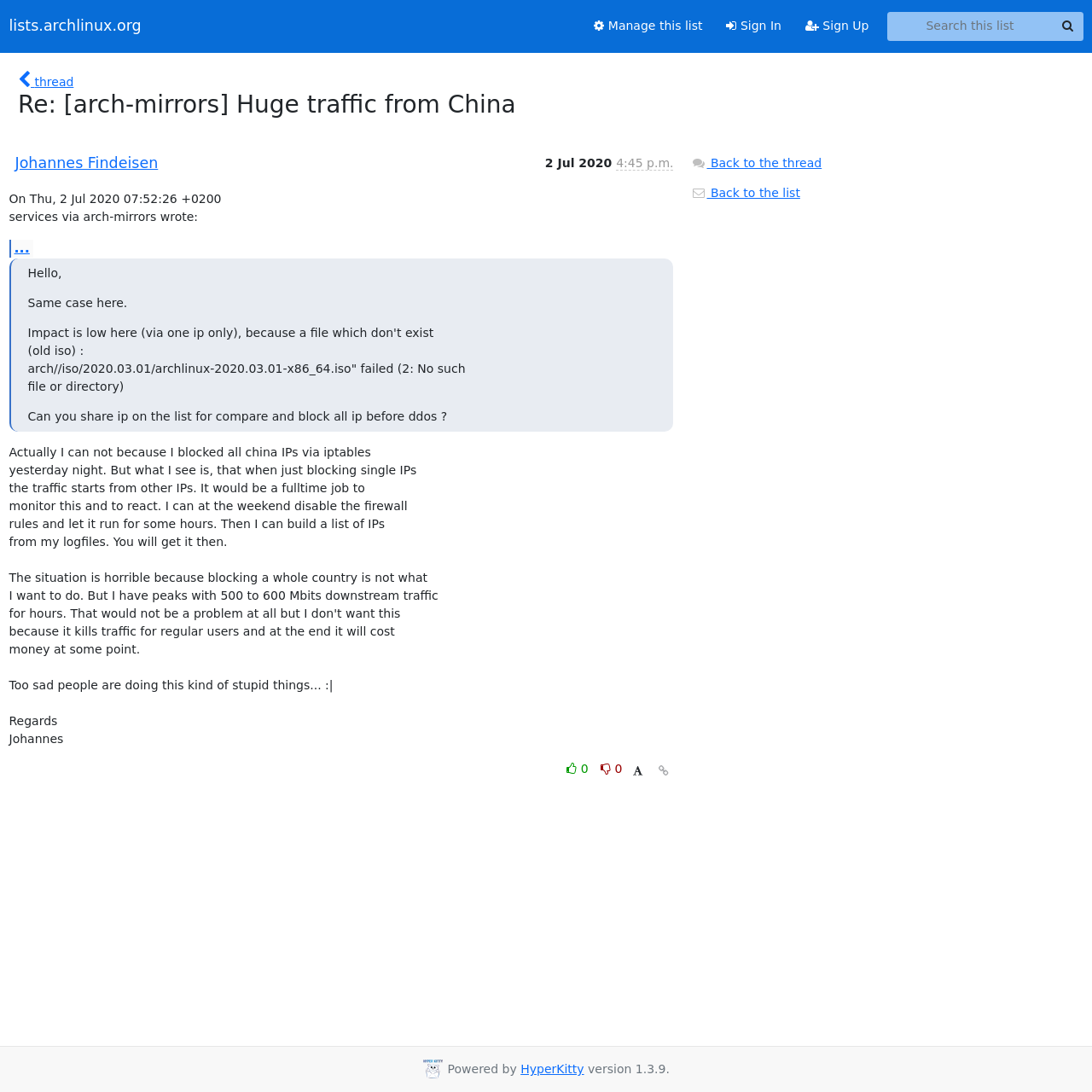Can you find and generate the webpage's heading?

Re: [arch-mirrors] Huge traffic from China